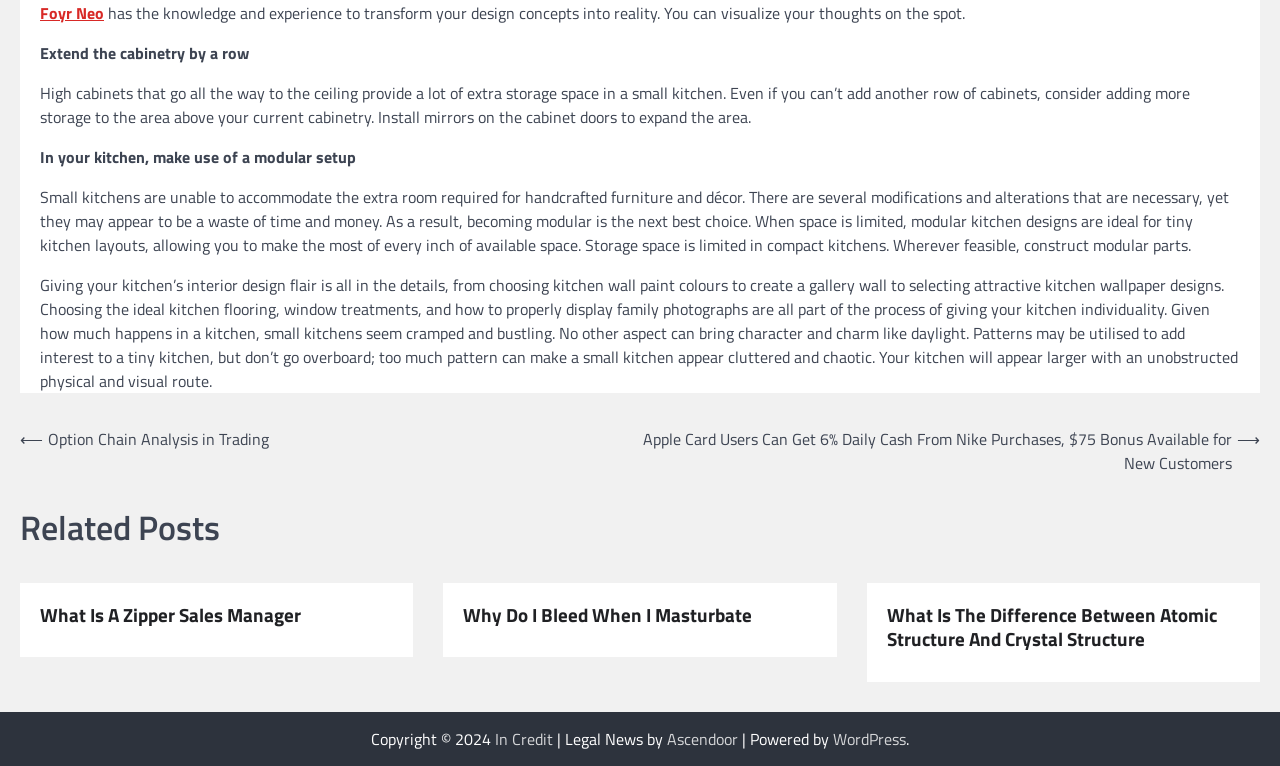Please identify the bounding box coordinates of the element's region that needs to be clicked to fulfill the following instruction: "Visit the 'Knowing God Study Center'". The bounding box coordinates should consist of four float numbers between 0 and 1, i.e., [left, top, right, bottom].

None